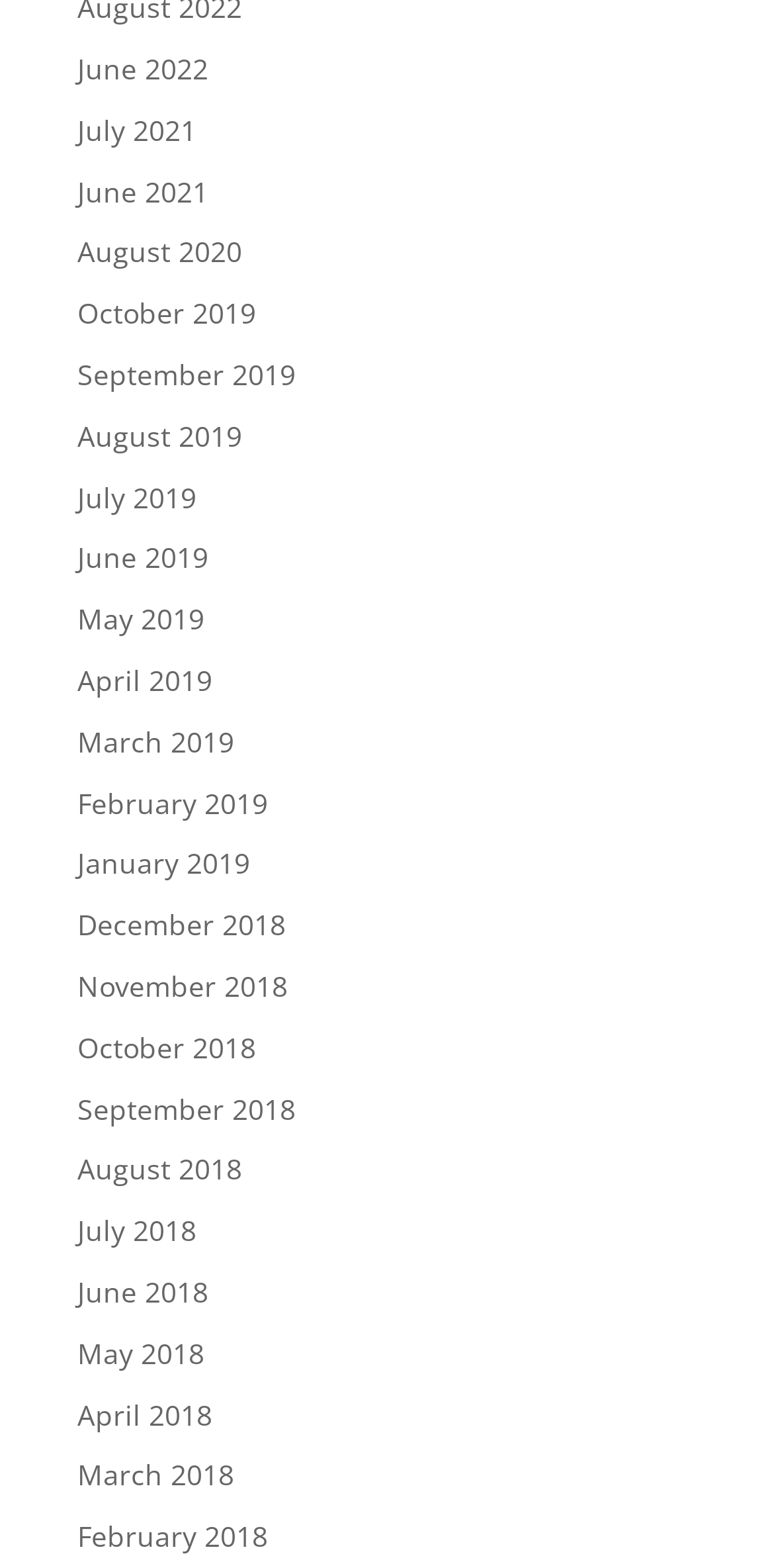How many links are there in total?
Give a single word or phrase as your answer by examining the image.

30